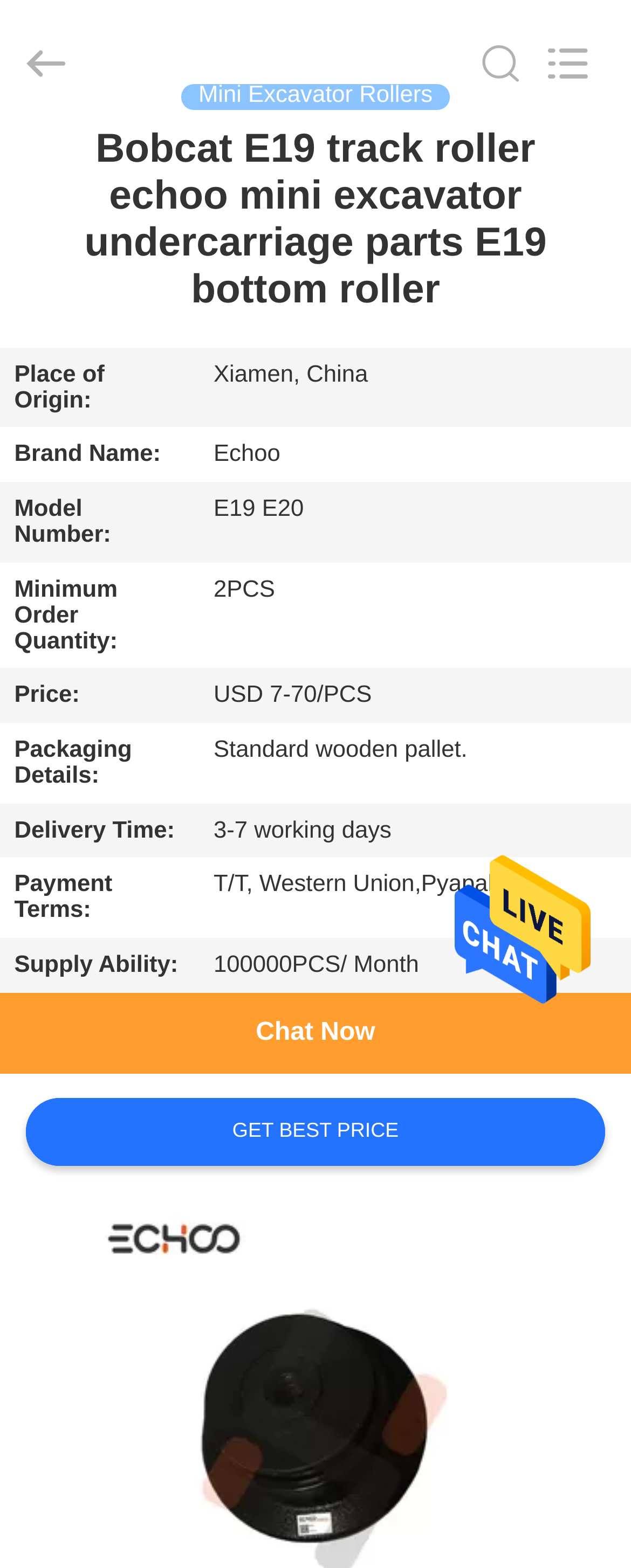Utilize the information from the image to answer the question in detail:
What is the minimum order quantity?

I found the minimum order quantity by examining the table on the webpage, specifically the row with the header 'Minimum Order Quantity:' and the corresponding grid cell that says '2PCS'.